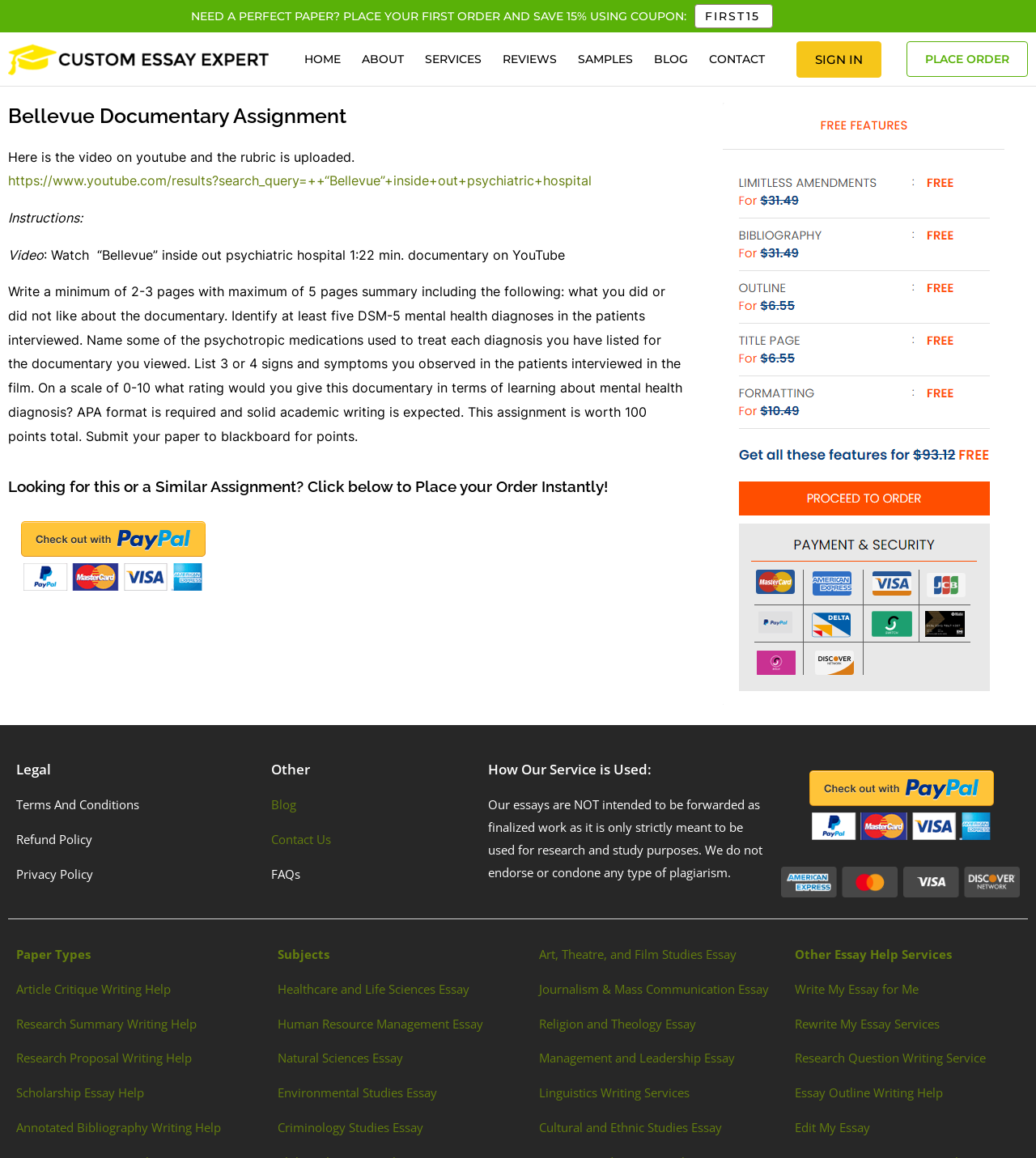What is the headline of the webpage?

Bellevue Documentary Assignment